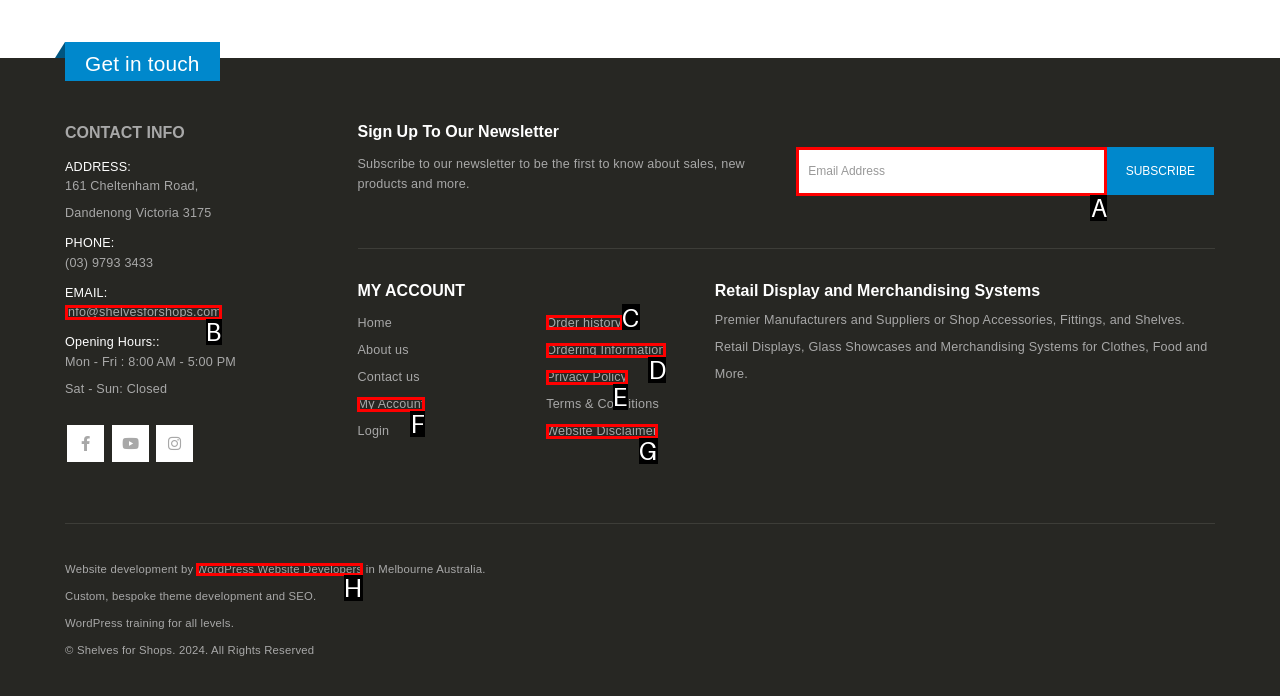To complete the task: View the Order history, which option should I click? Answer with the appropriate letter from the provided choices.

C